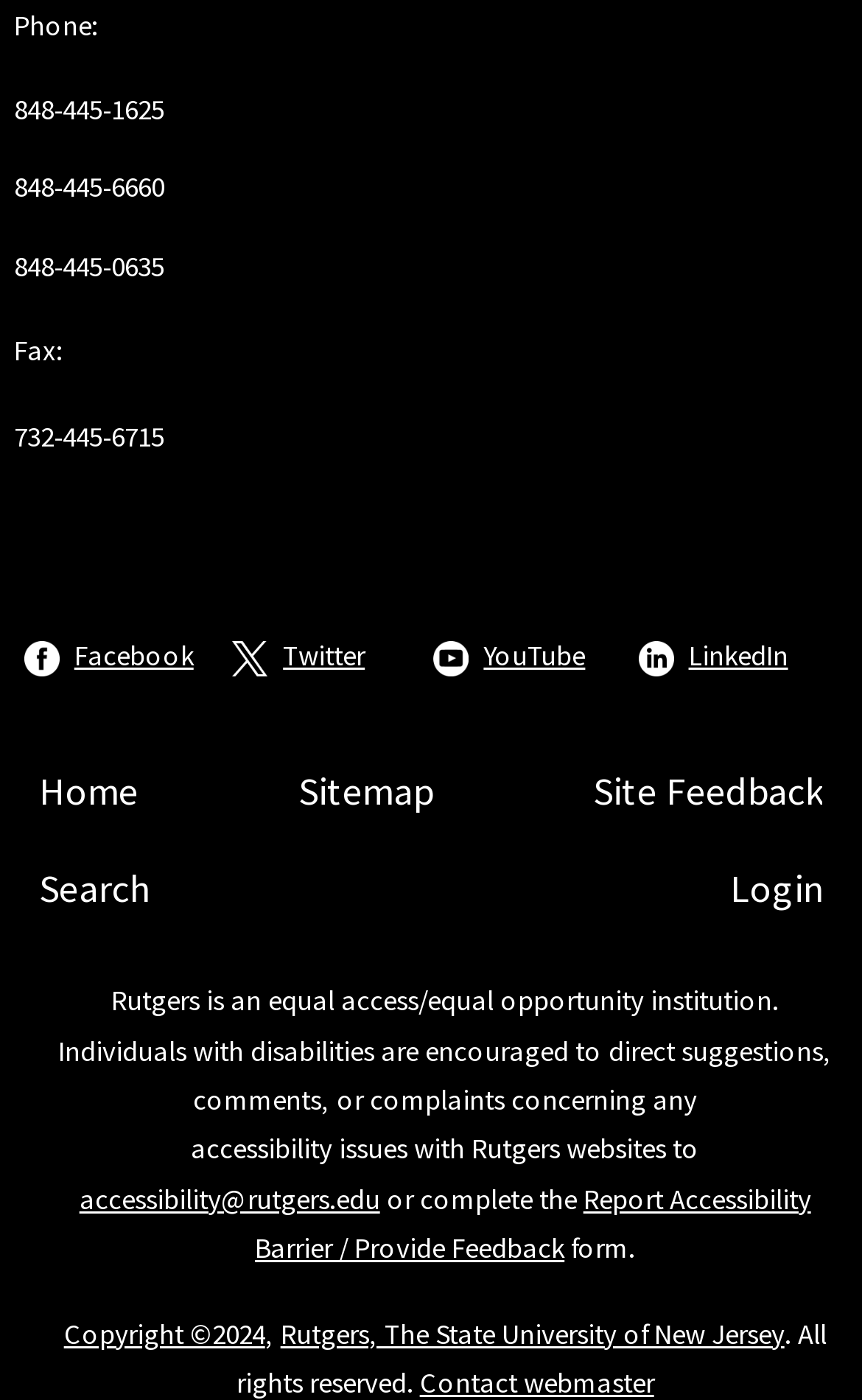Provide the bounding box coordinates for the area that should be clicked to complete the instruction: "Contact webmaster".

[0.487, 0.974, 0.759, 0.999]